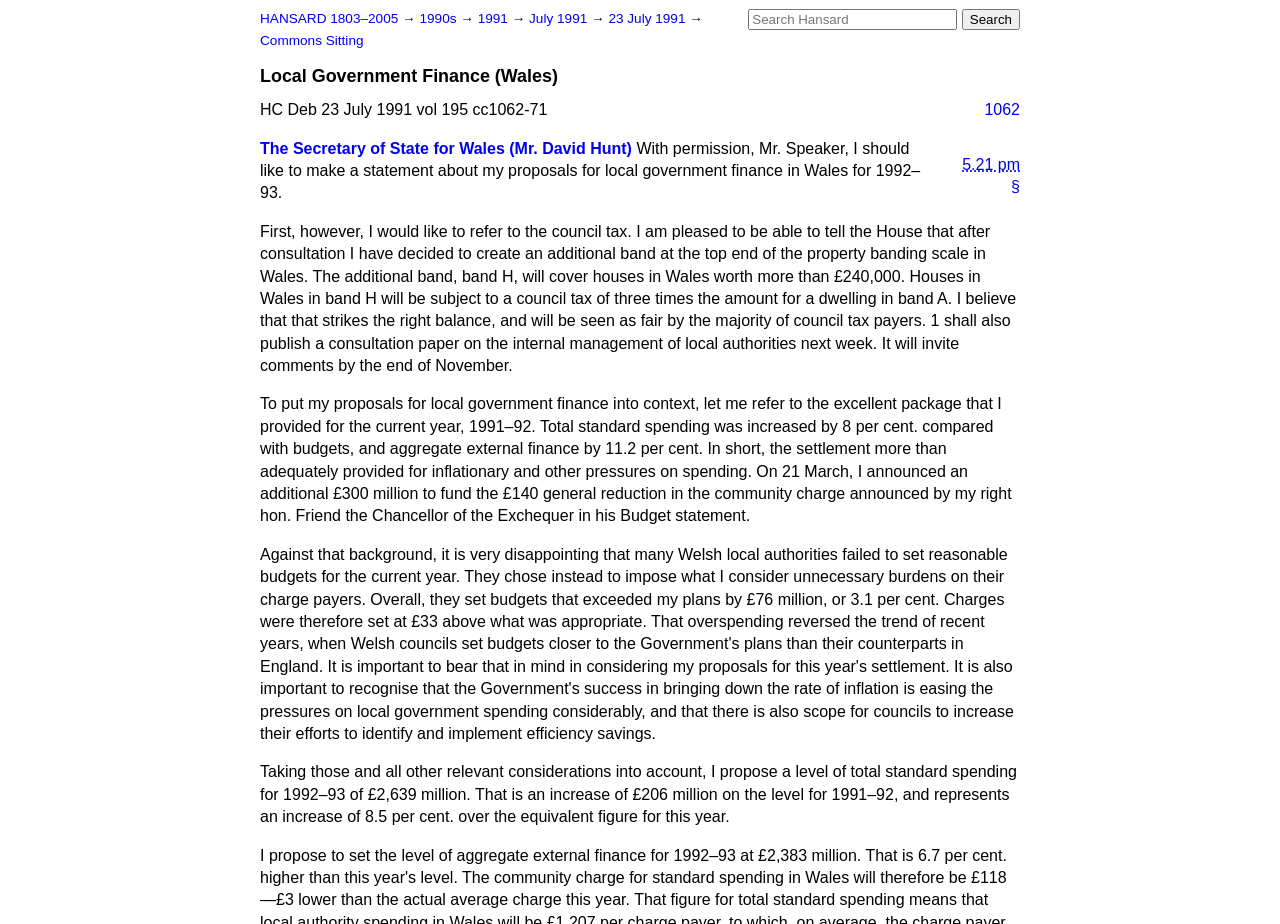Find and generate the main title of the webpage.

Local Government Finance (Wales)